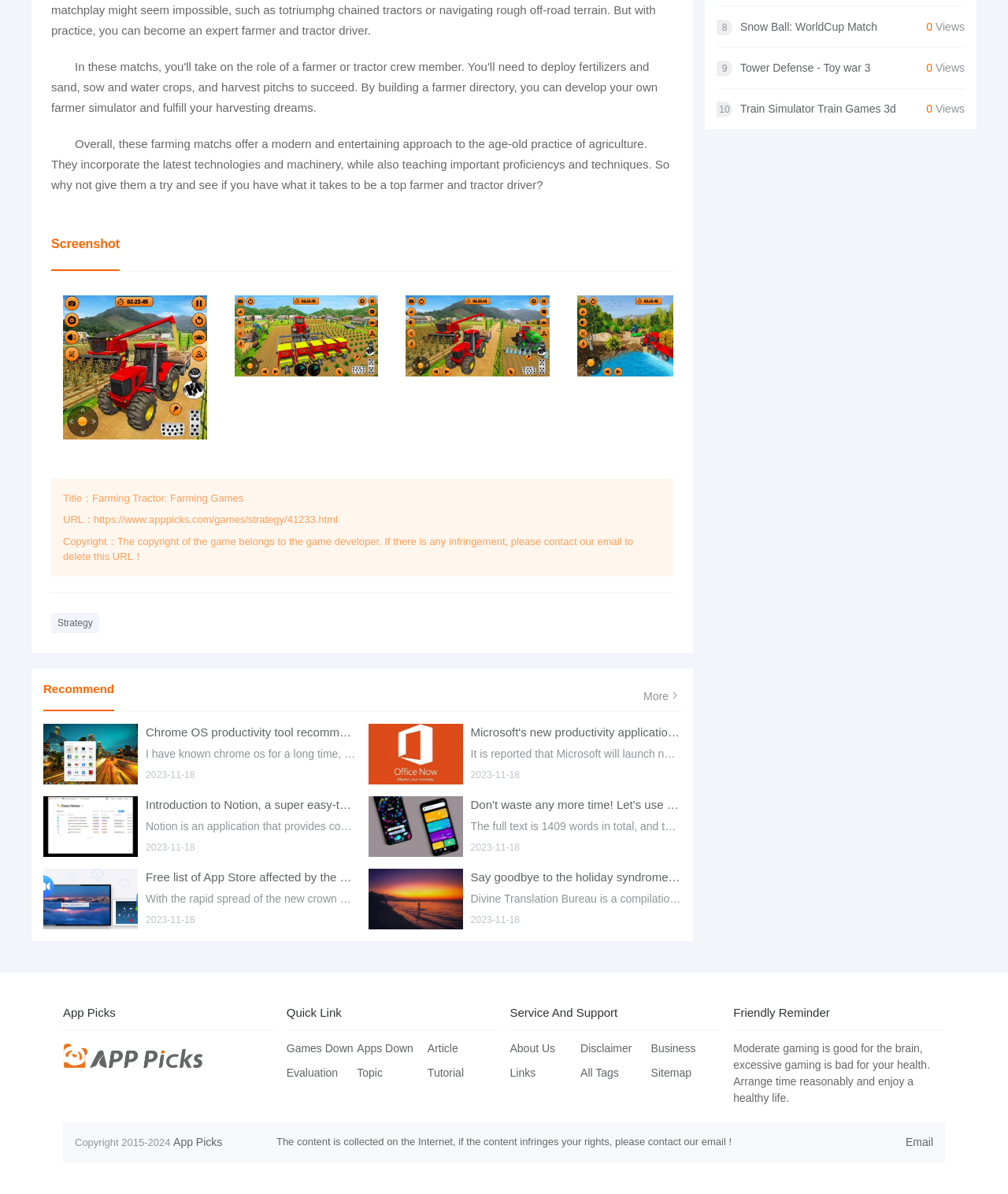What is the category of the game 'Farming Tractor: Farming Games'?
Refer to the screenshot and respond with a concise word or phrase.

Strategy